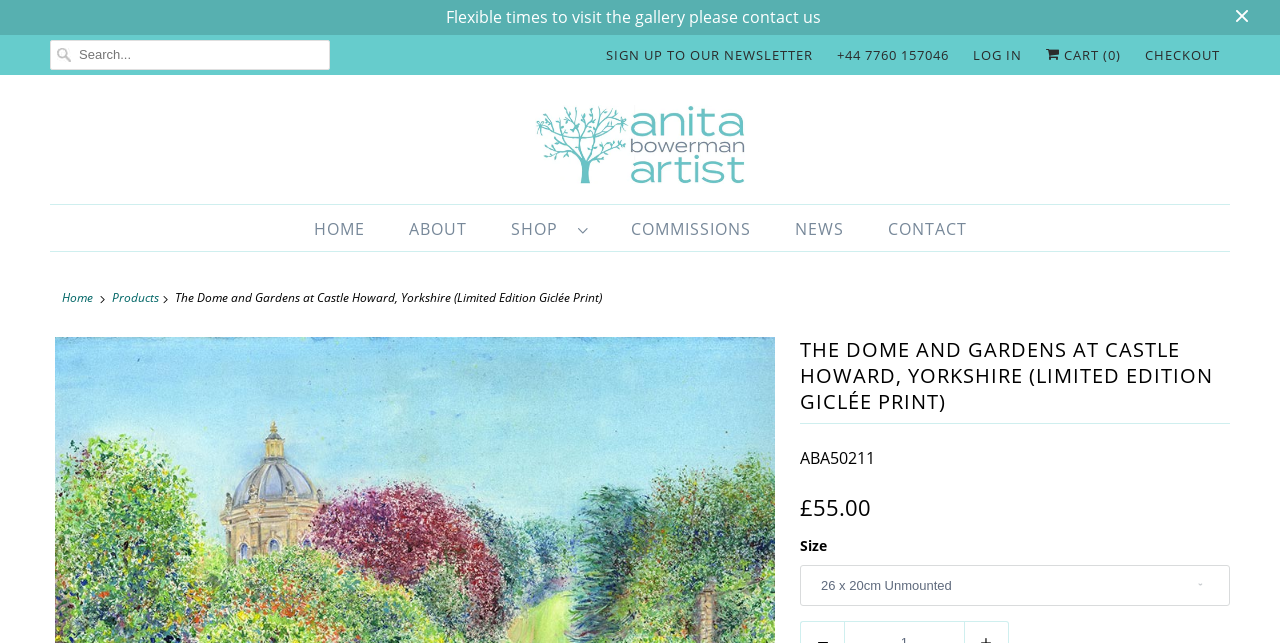Refer to the image and provide an in-depth answer to the question:
What is the price of the limited edition print?

I found the answer by looking at the static text element with the price information, which is £55.00.